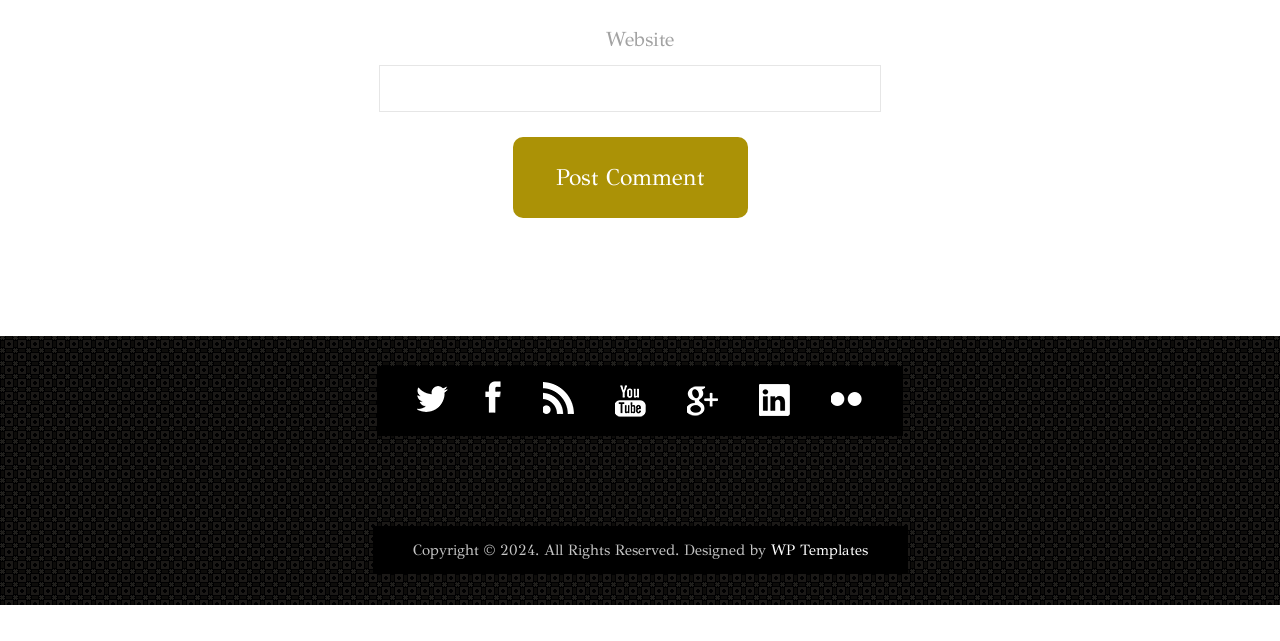Give a one-word or one-phrase response to the question:
What is the designer of the webpage?

WP Templates